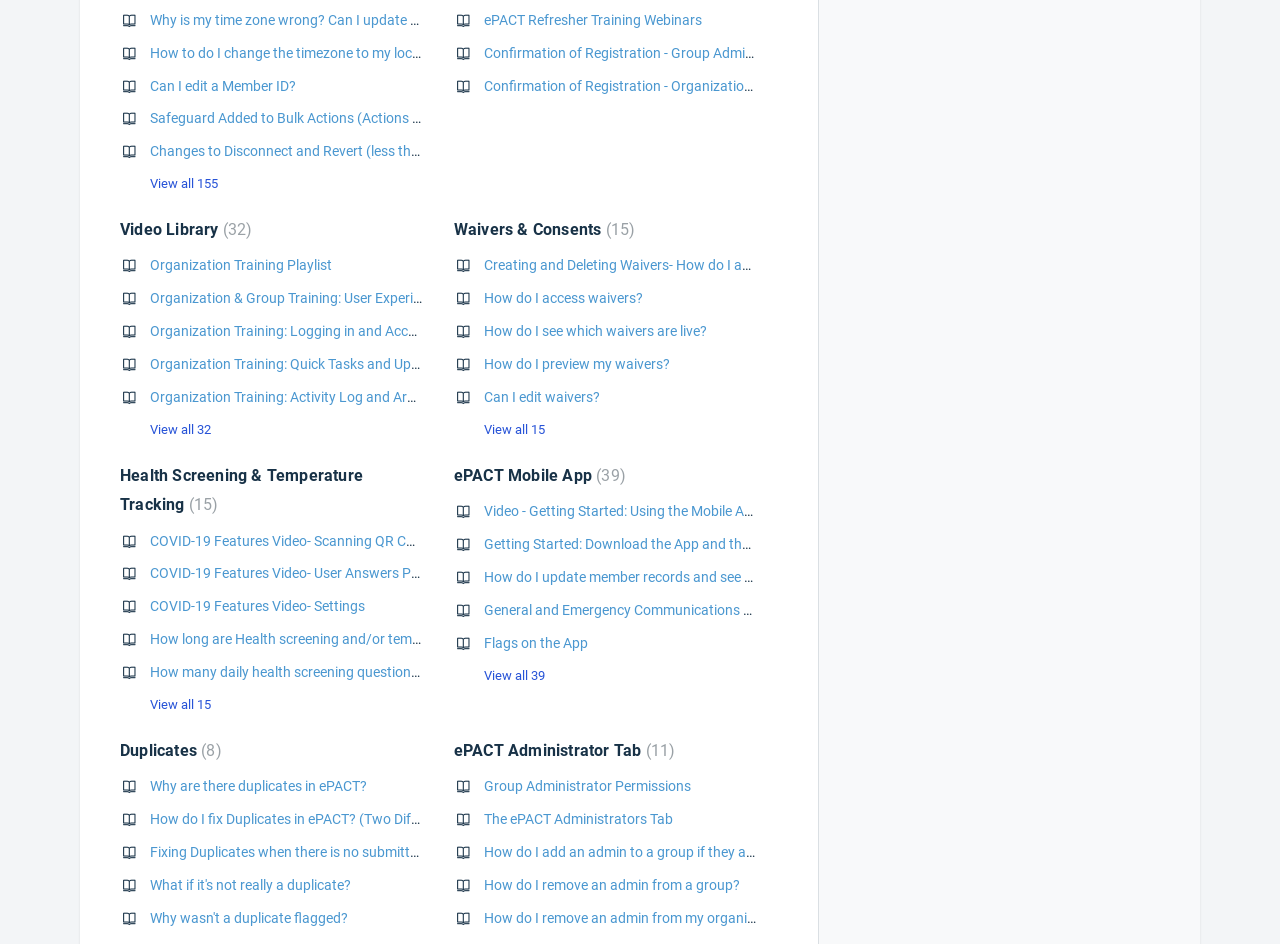Identify and provide the bounding box coordinates of the UI element described: "Can I edit waivers?". The coordinates should be formatted as [left, top, right, bottom], with each number being a float between 0 and 1.

[0.378, 0.412, 0.469, 0.429]